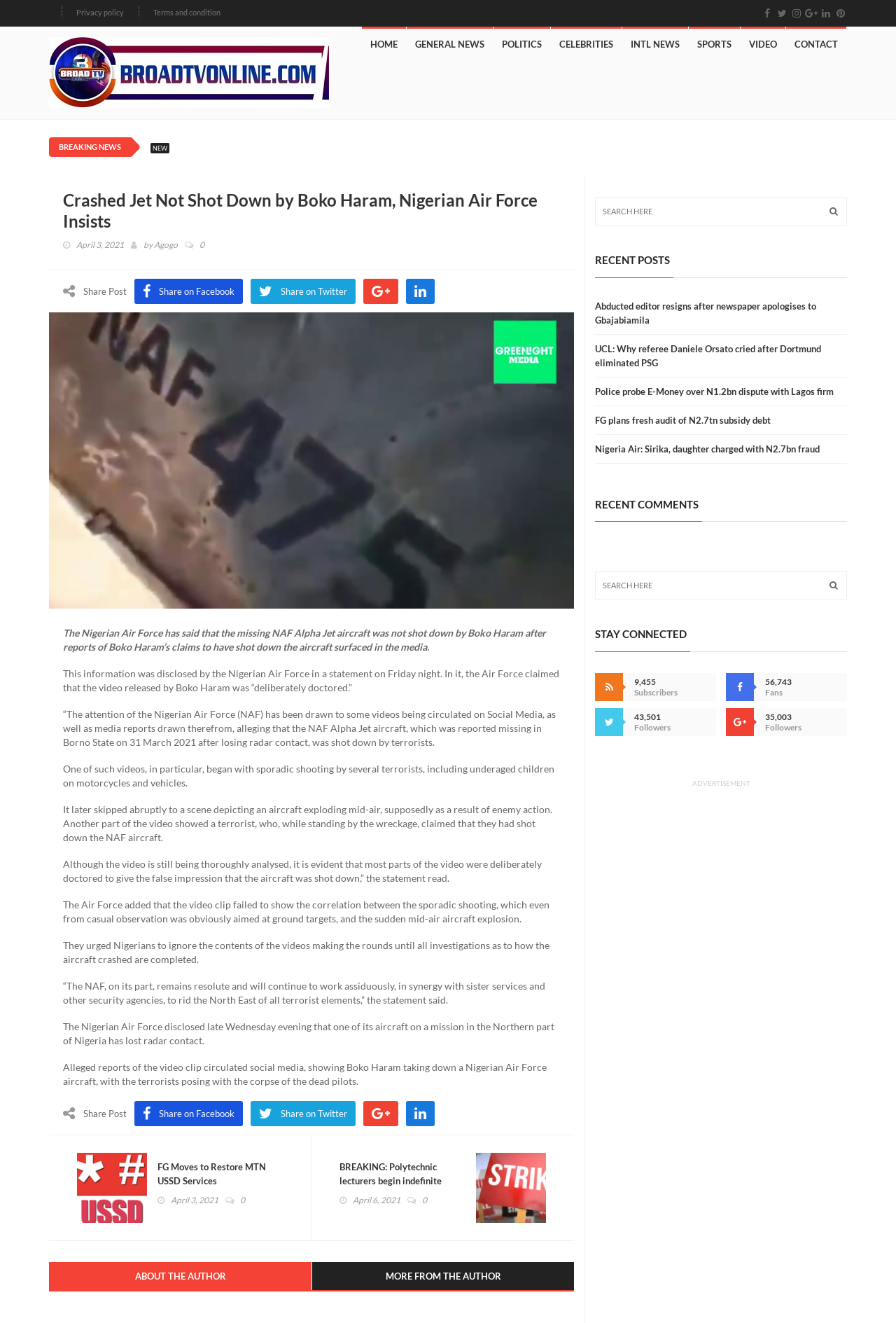What is the category of the first news article?
Answer the question with a single word or phrase derived from the image.

GENERAL NEWS